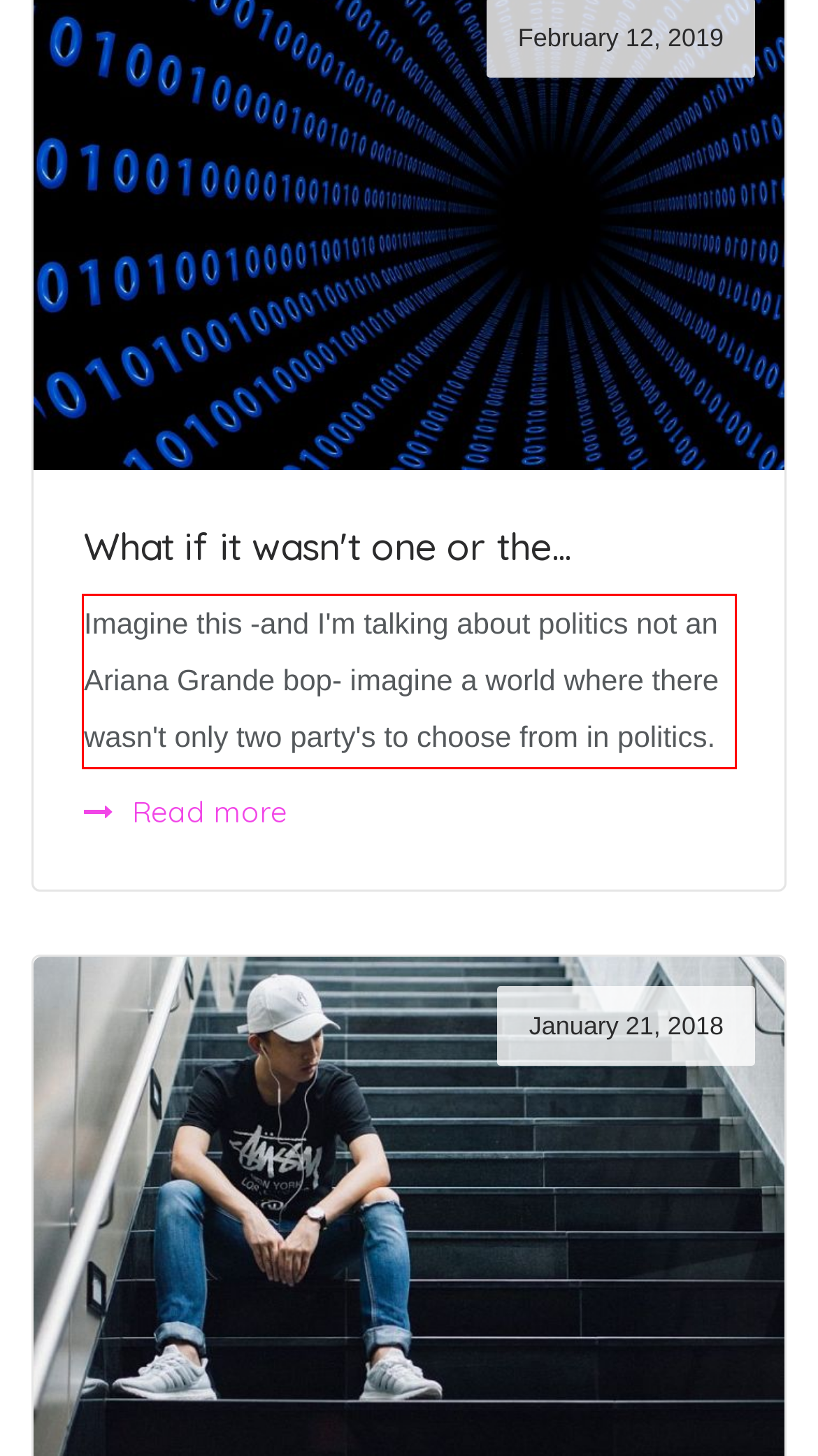Given a webpage screenshot with a red bounding box, perform OCR to read and deliver the text enclosed by the red bounding box.

Imagine this -and I'm talking about politics not an Ariana Grande bop- imagine a world where there wasn't only two party's to choose from in politics.